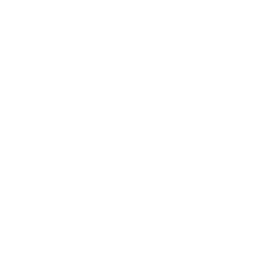Summarize the image with a detailed description that highlights all prominent details.

The image depicts a sleek, modern metal emblem promotional product, which is part of a collection known for its high quality and stylish design. This particular item is prominently featured within the context of a "New Product Catalog," aimed at showcasing various promotional tools. The accompanying text highlights its appeal for businesses seeking to enhance their brand visibility through attractive and functional items. The catalog integrates vibrant visuals and engaging descriptions to attract potential customers, emphasizing the product's suitability for promotional events and marketing strategies.